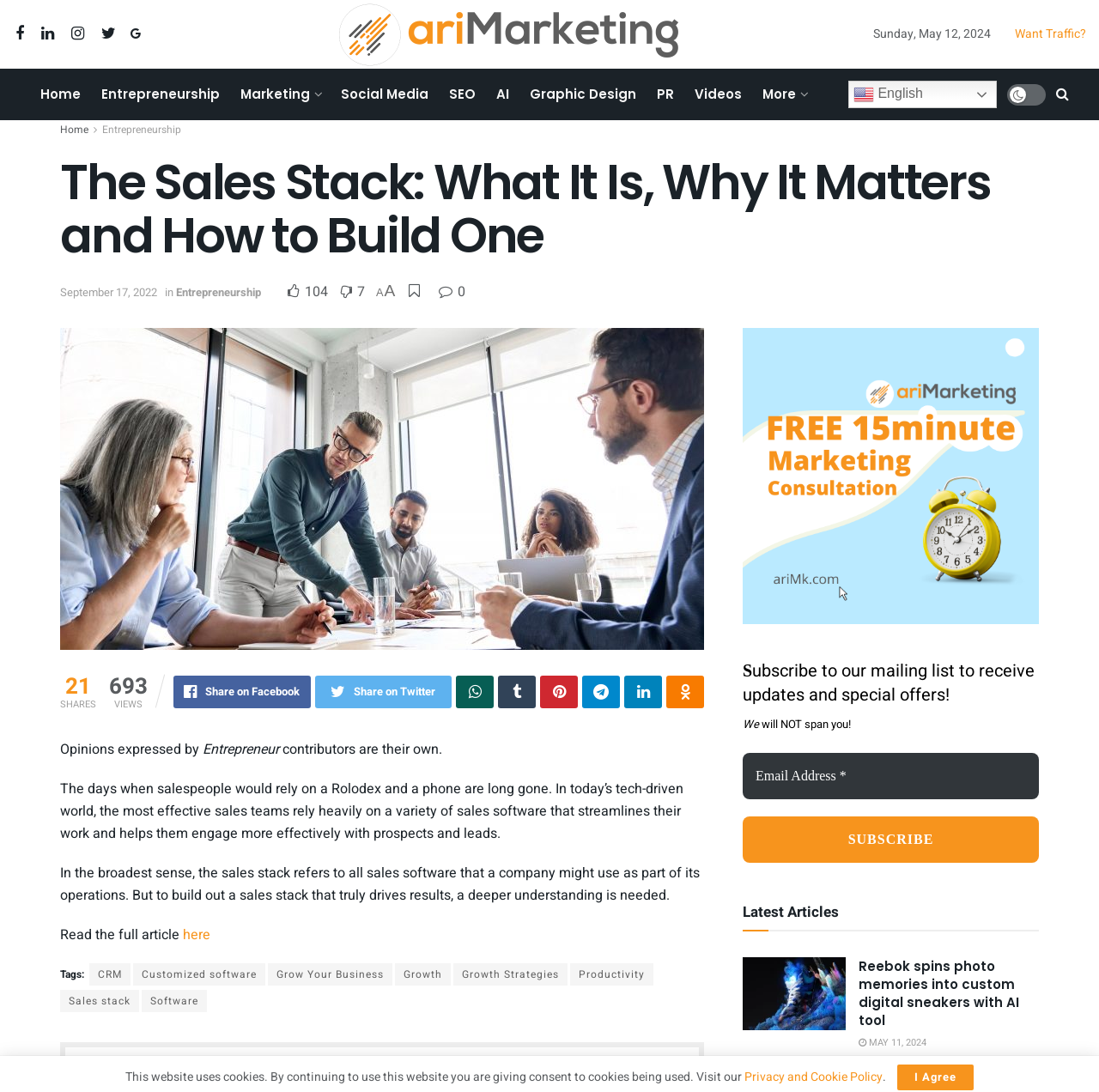Find the bounding box of the UI element described as: "parent_node: Share on Facebook". The bounding box coordinates should be given as four float values between 0 and 1, i.e., [left, top, right, bottom].

[0.453, 0.619, 0.488, 0.649]